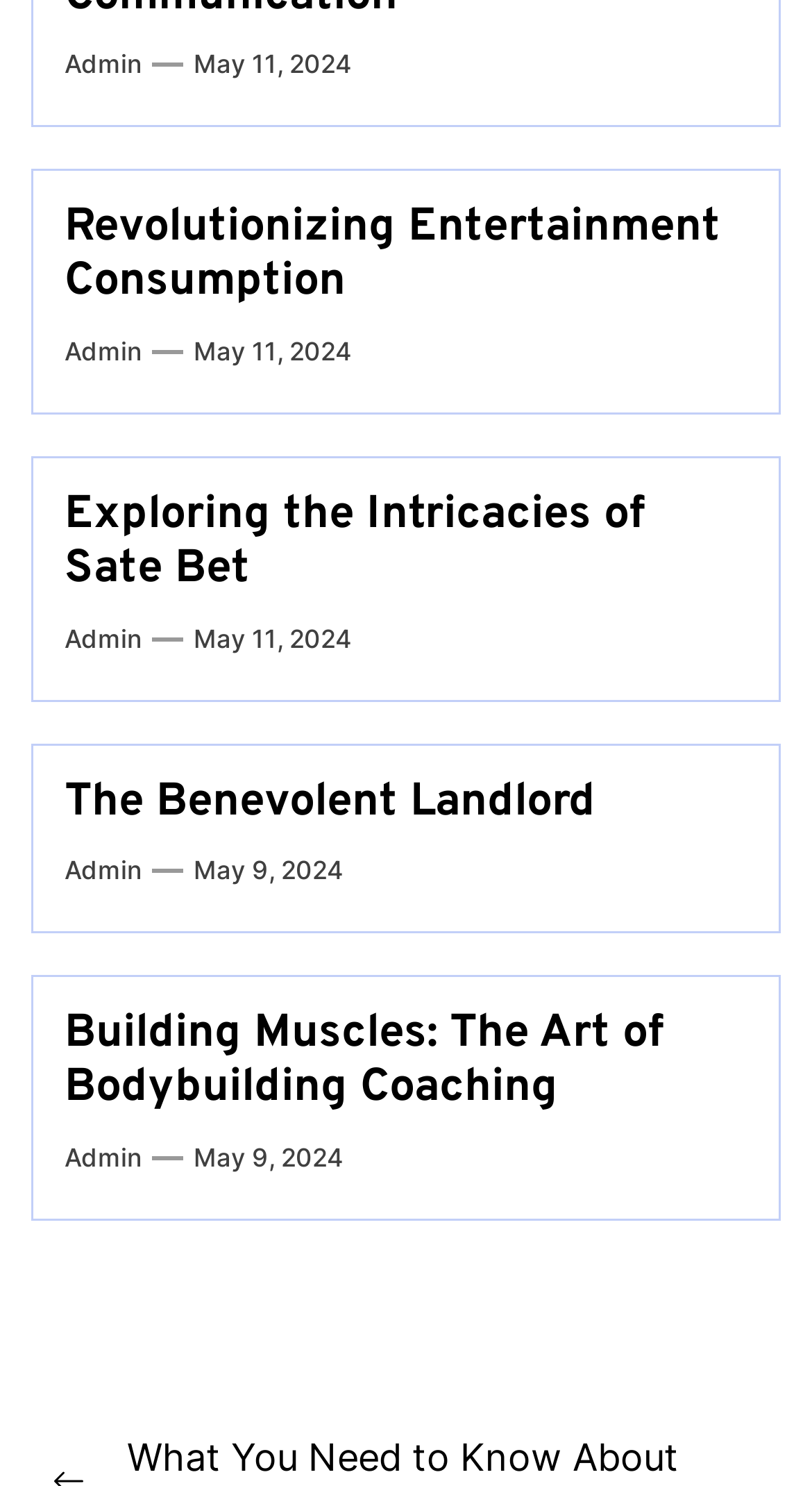Can you provide the bounding box coordinates for the element that should be clicked to implement the instruction: "Go to 'Admin'"?

[0.079, 0.031, 0.174, 0.056]